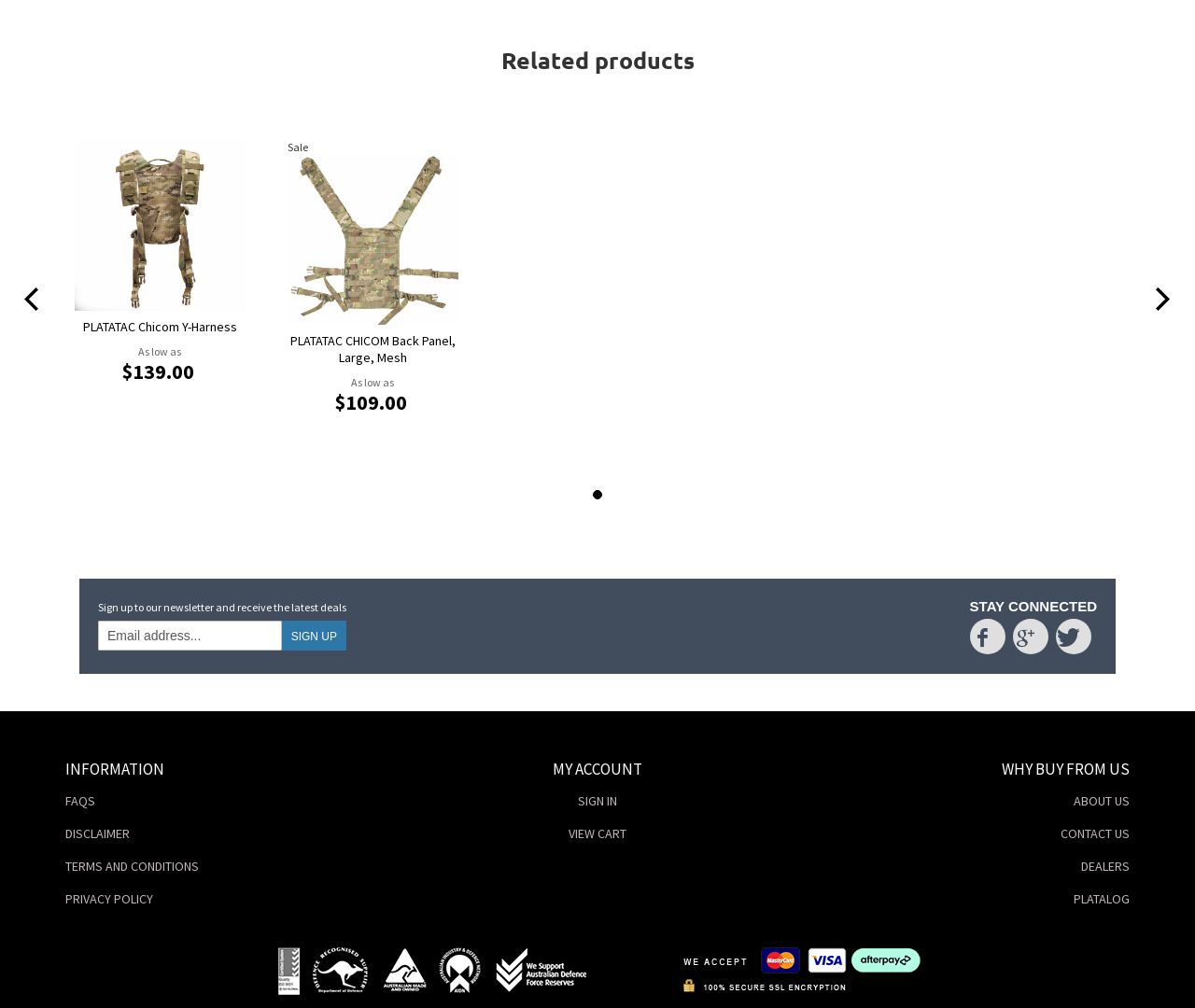Please locate the bounding box coordinates for the element that should be clicked to achieve the following instruction: "Click on 'VIEW CART' link". Ensure the coordinates are given as four float numbers between 0 and 1, i.e., [left, top, right, bottom].

[0.476, 0.81, 0.524, 0.845]